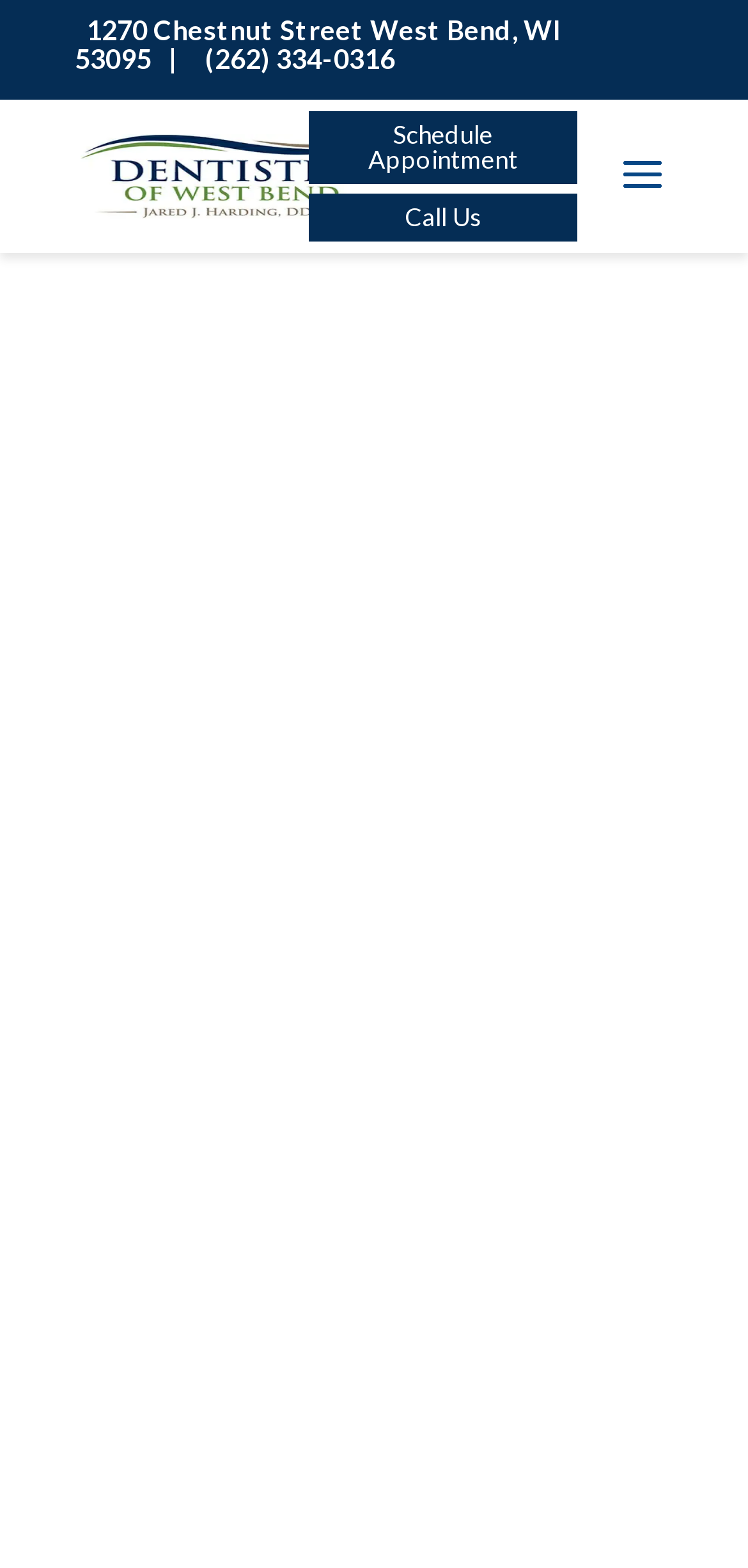Extract the bounding box coordinates for the HTML element that matches this description: "name="s" placeholder="Search …" title="Search for:"". The coordinates should be four float numbers between 0 and 1, i.e., [left, top, right, bottom].

[0.463, 0.063, 0.823, 0.065]